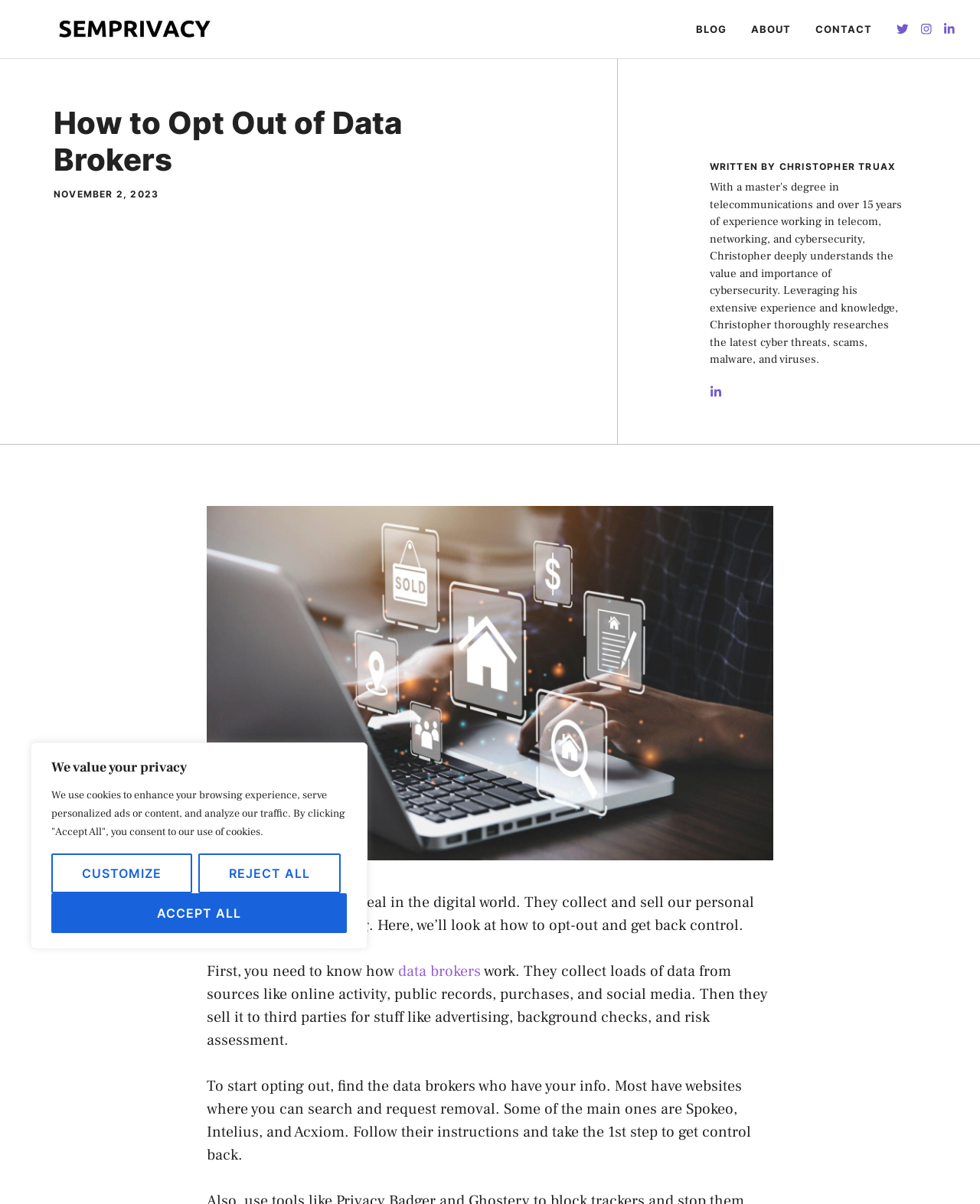What is the text of the webpage's headline?

How to Opt Out of Data Brokers